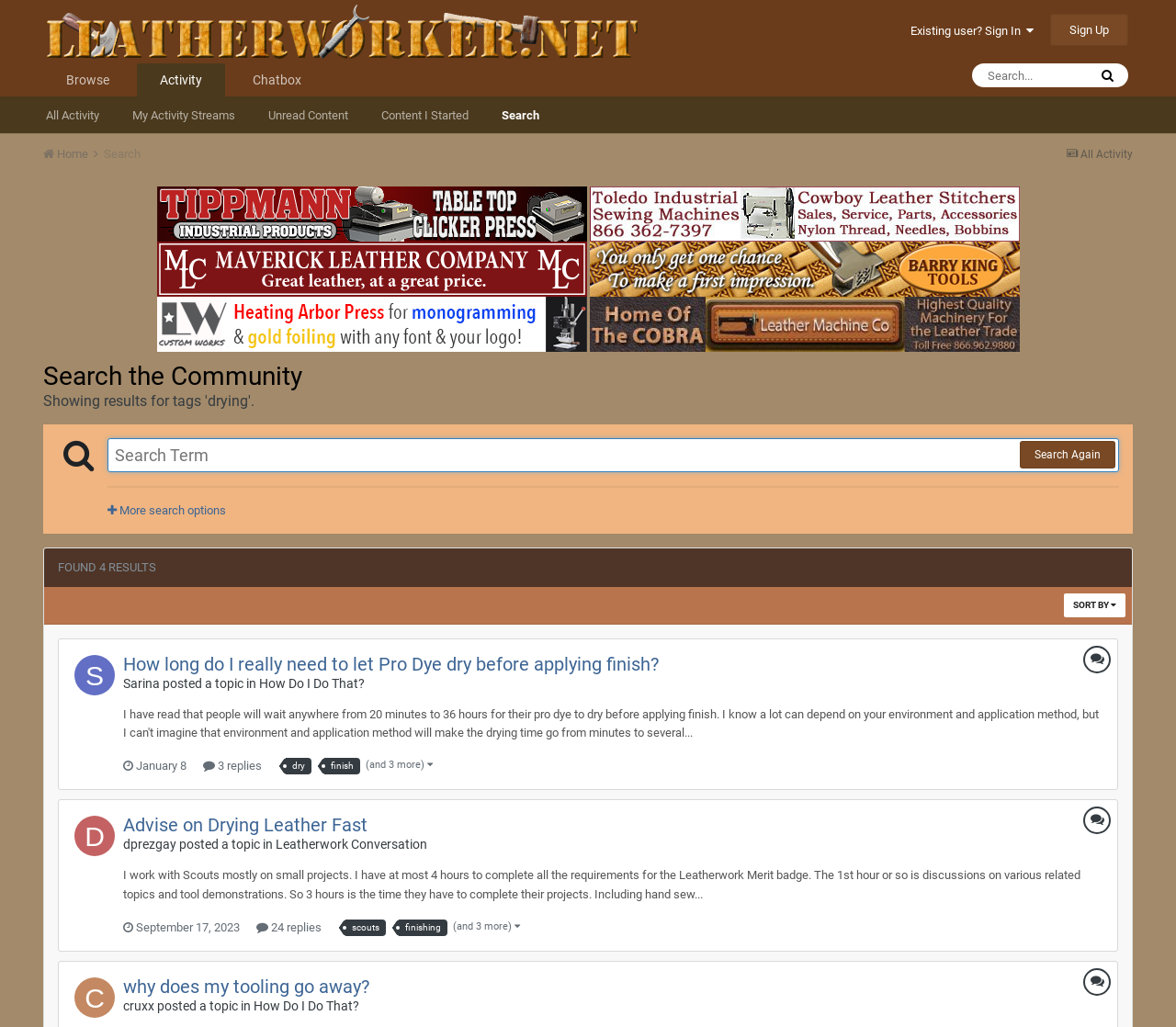Reply to the question below using a single word or brief phrase:
What is the topic of the first search result?

How long do I really need to let Pro Dye dry before applying finish?